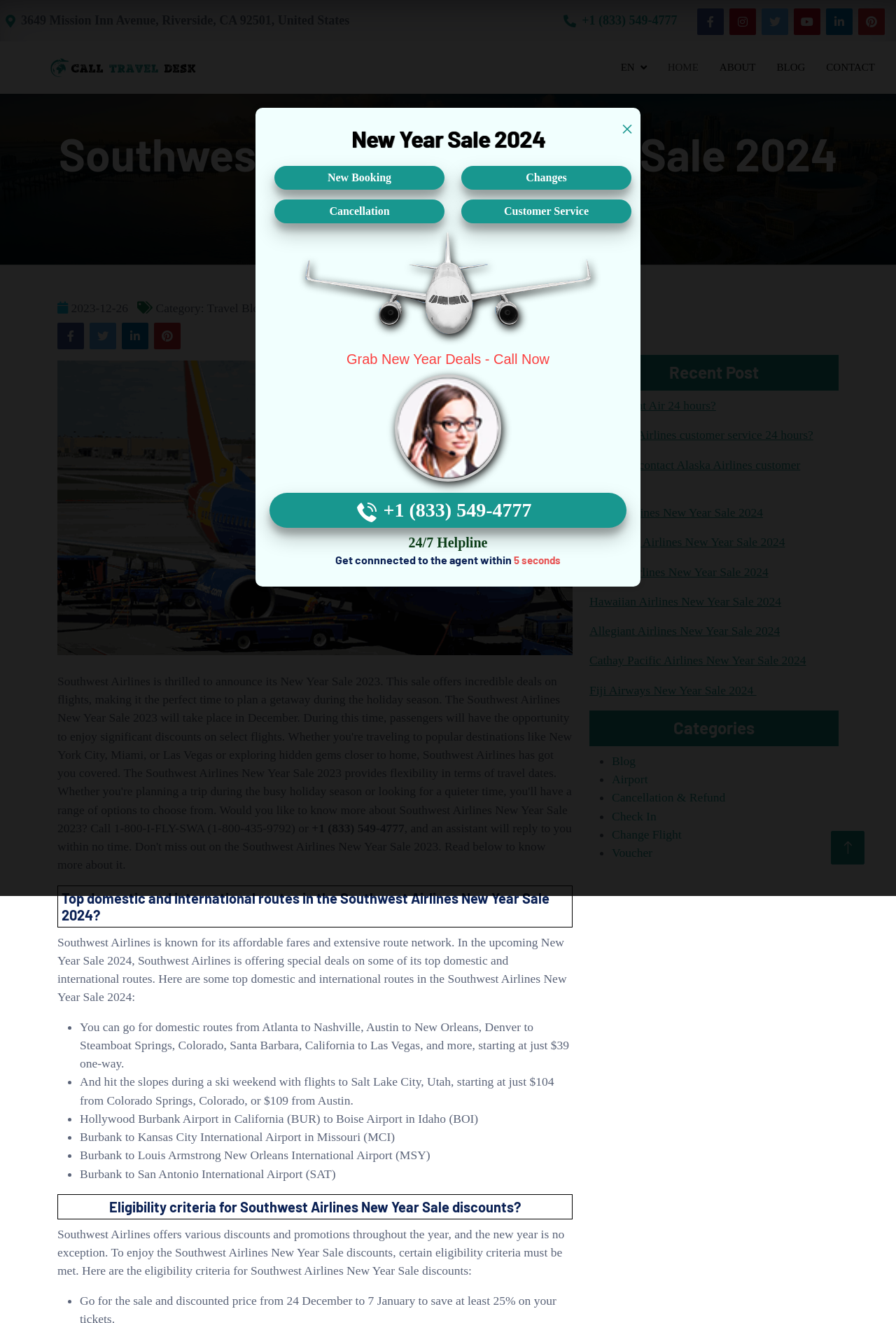Determine the bounding box coordinates of the clickable area required to perform the following instruction: "View the 'Recent Post' section". The coordinates should be represented as four float numbers between 0 and 1: [left, top, right, bottom].

[0.658, 0.268, 0.936, 0.295]